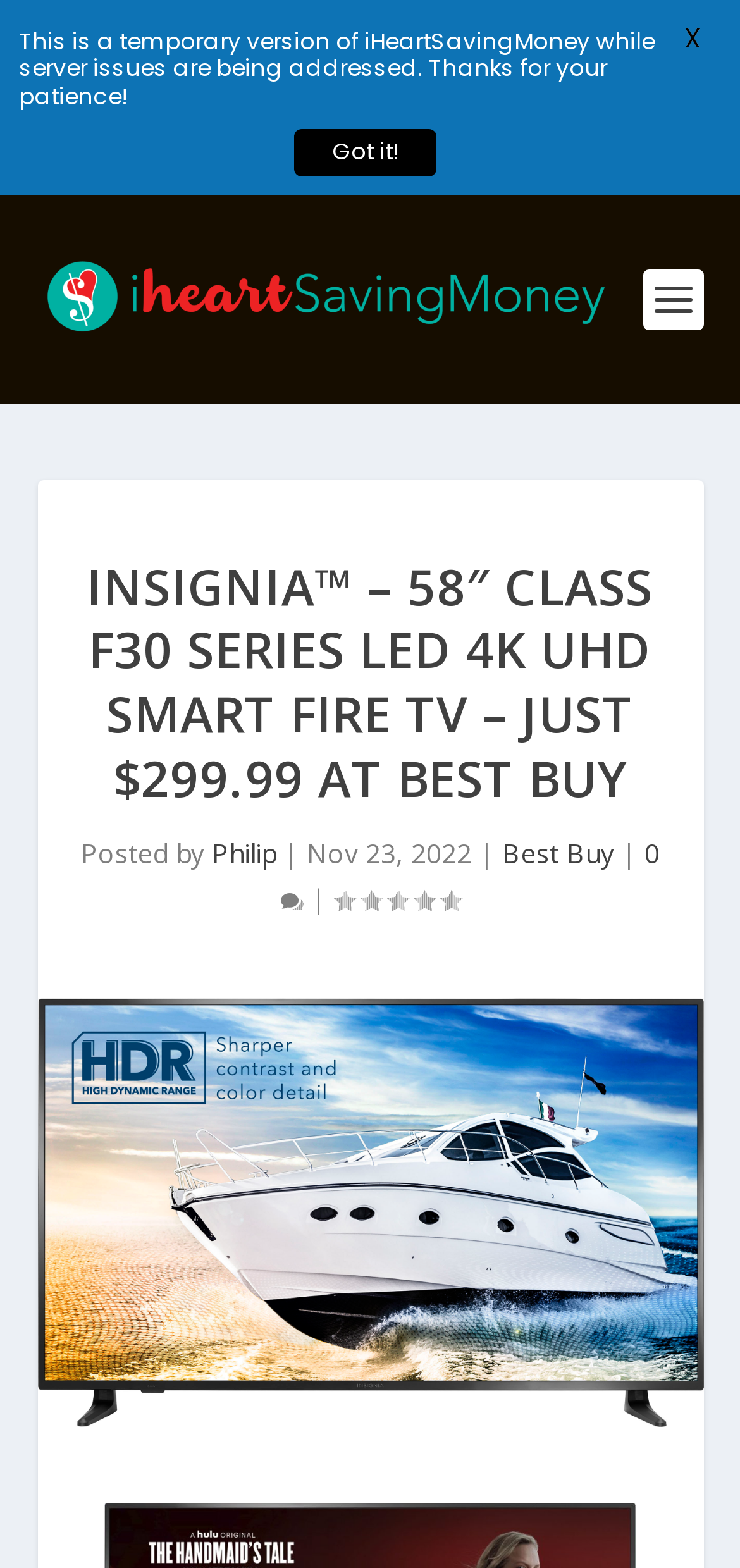Identify the bounding box for the UI element that is described as follows: "Best Buy".

[0.678, 0.532, 0.829, 0.555]